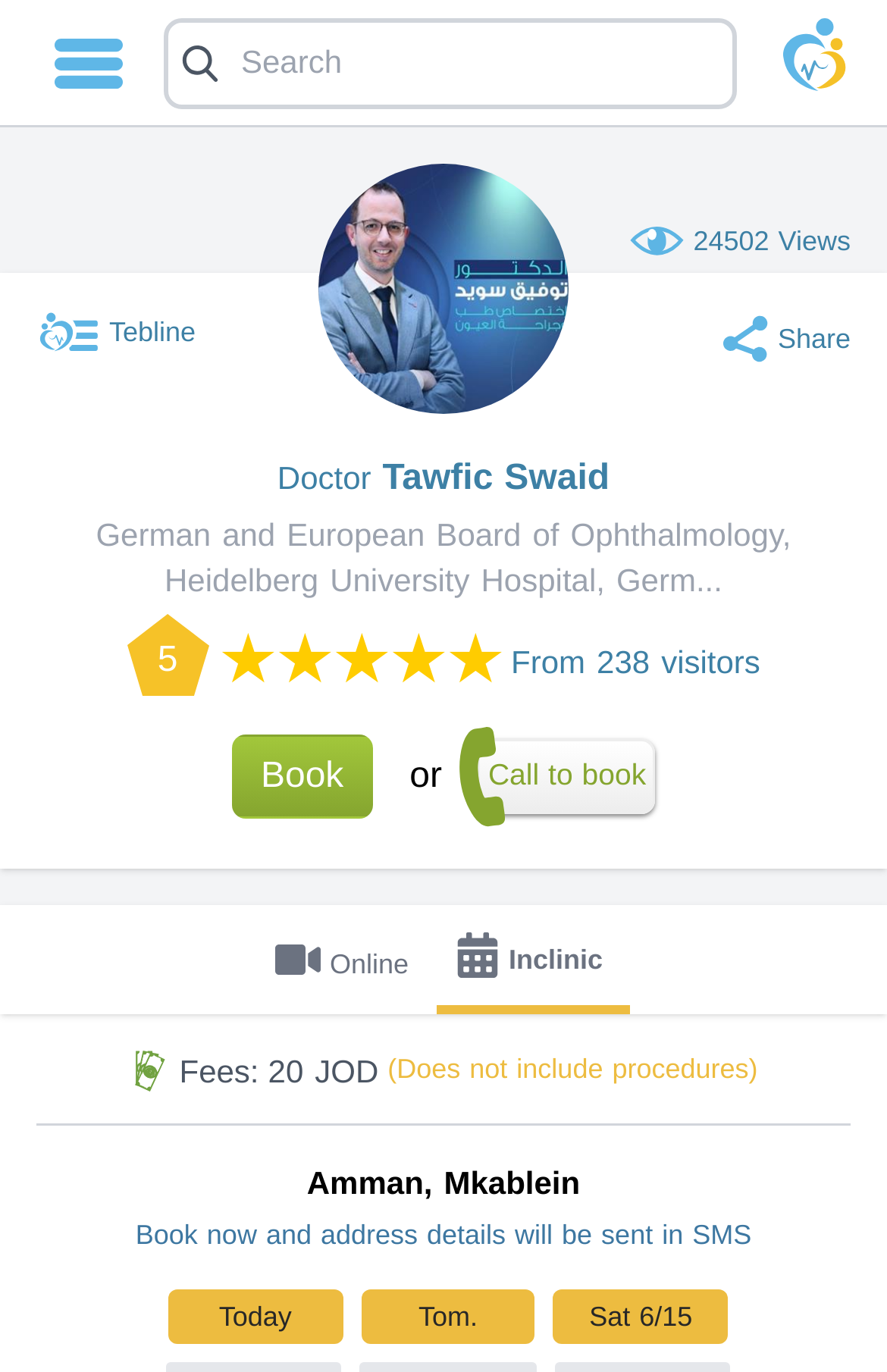Analyze the image and answer the question with as much detail as possible: 
What is the location of the doctor's clinic?

I found the location of the doctor's clinic by looking at the static text element with the text 'Amman, Mkablein' which is located near the bottom of the webpage.